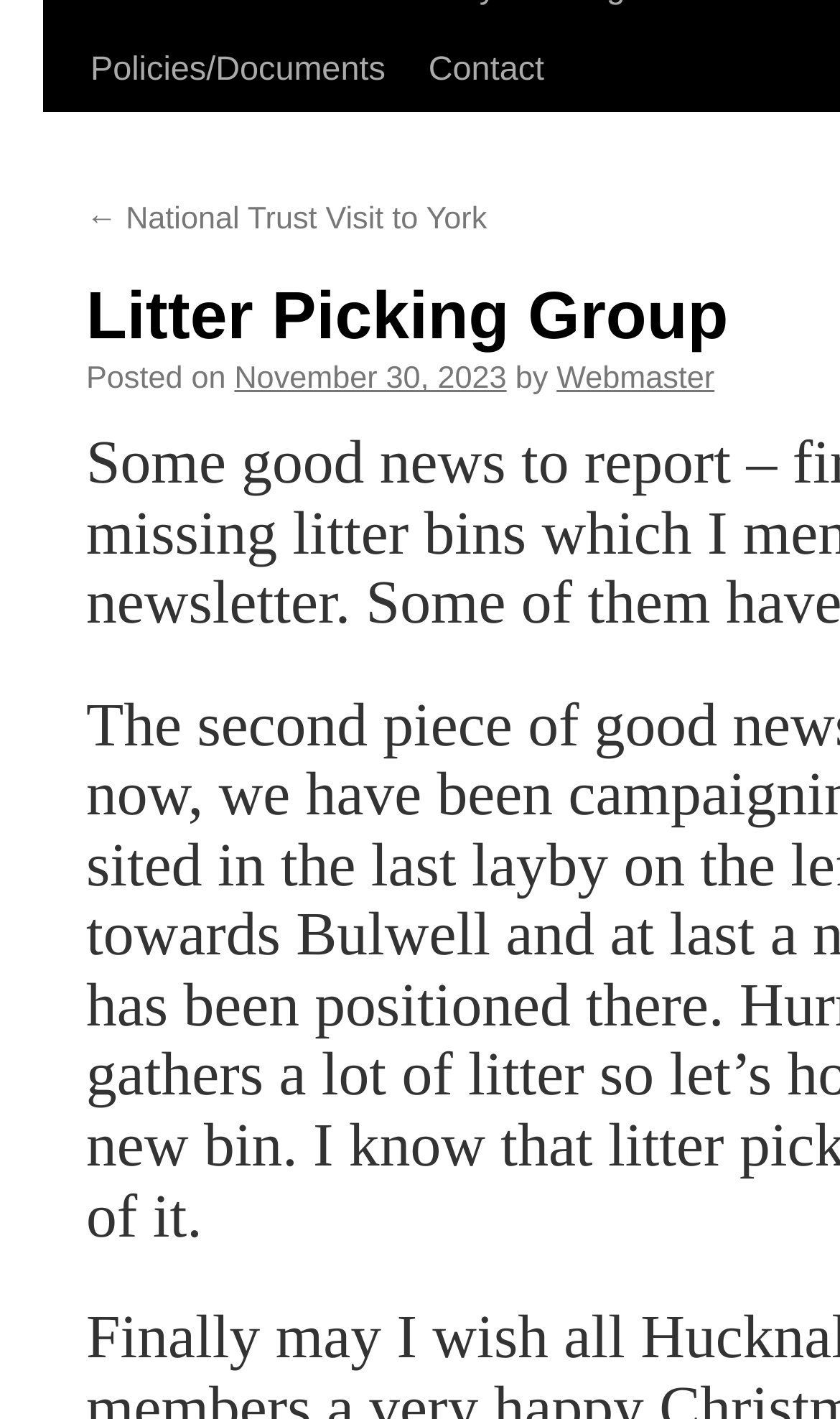Please determine the bounding box coordinates, formatted as (top-left x, top-left y, bottom-right x, bottom-right y), with all values as floating point numbers between 0 and 1. Identify the bounding box of the region described as: Webmaster

[0.663, 0.256, 0.851, 0.28]